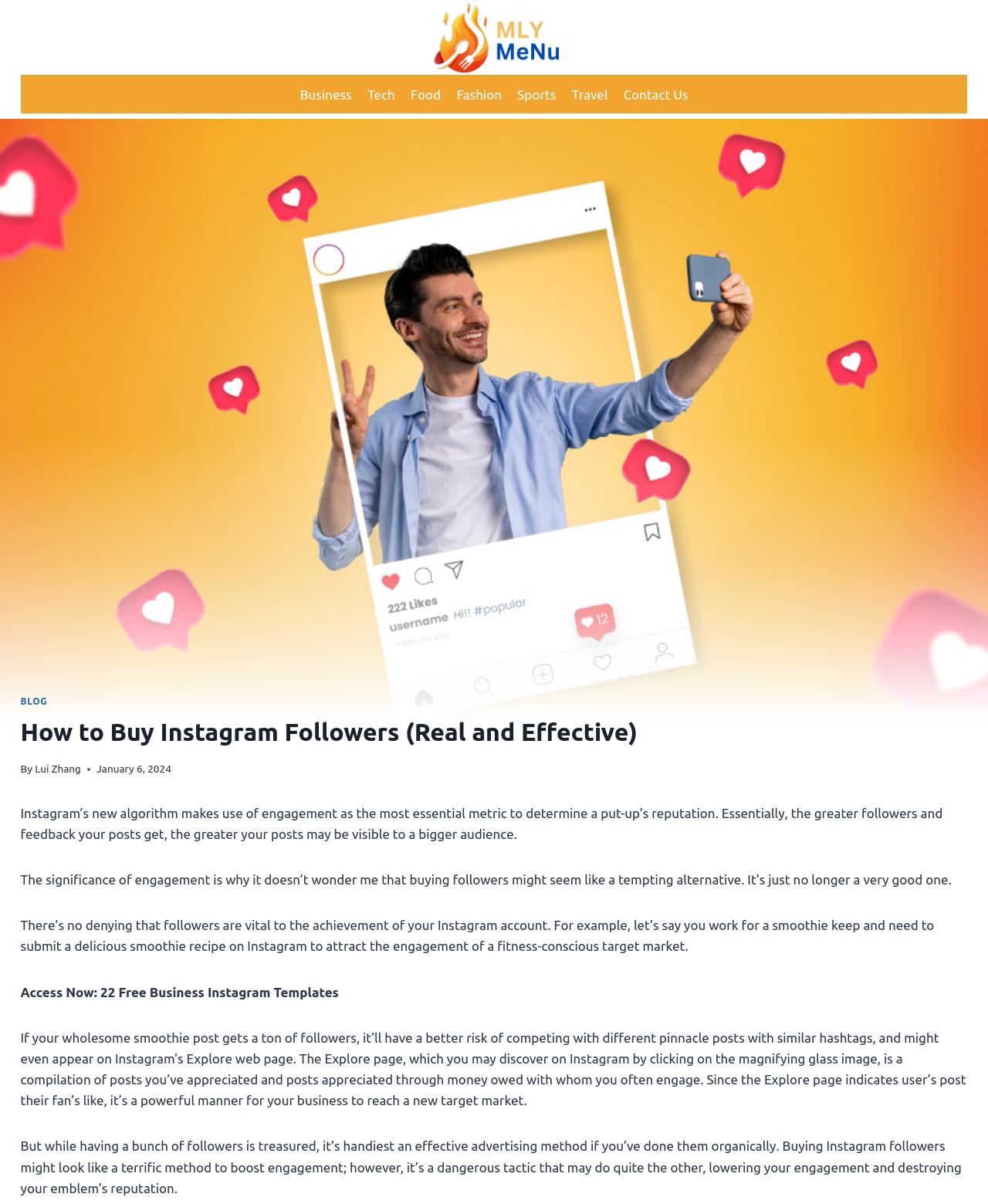Given the element description: "Lui Zhang", predict the bounding box coordinates of the UI element it refers to, using four float numbers between 0 and 1, i.e., [left, top, right, bottom].

[0.035, 0.633, 0.082, 0.643]